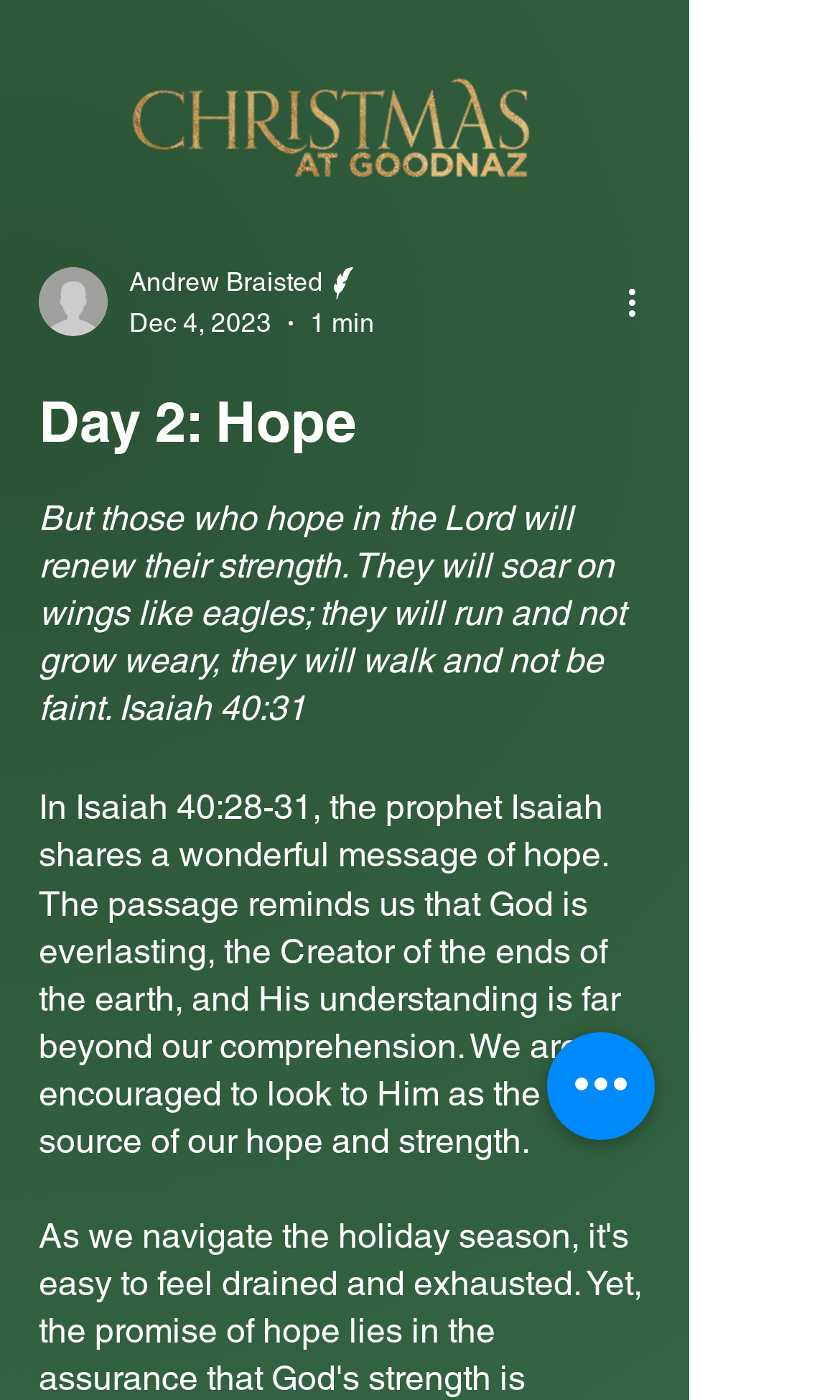What is the date of the article?
Using the image, respond with a single word or phrase.

Dec 4, 2023